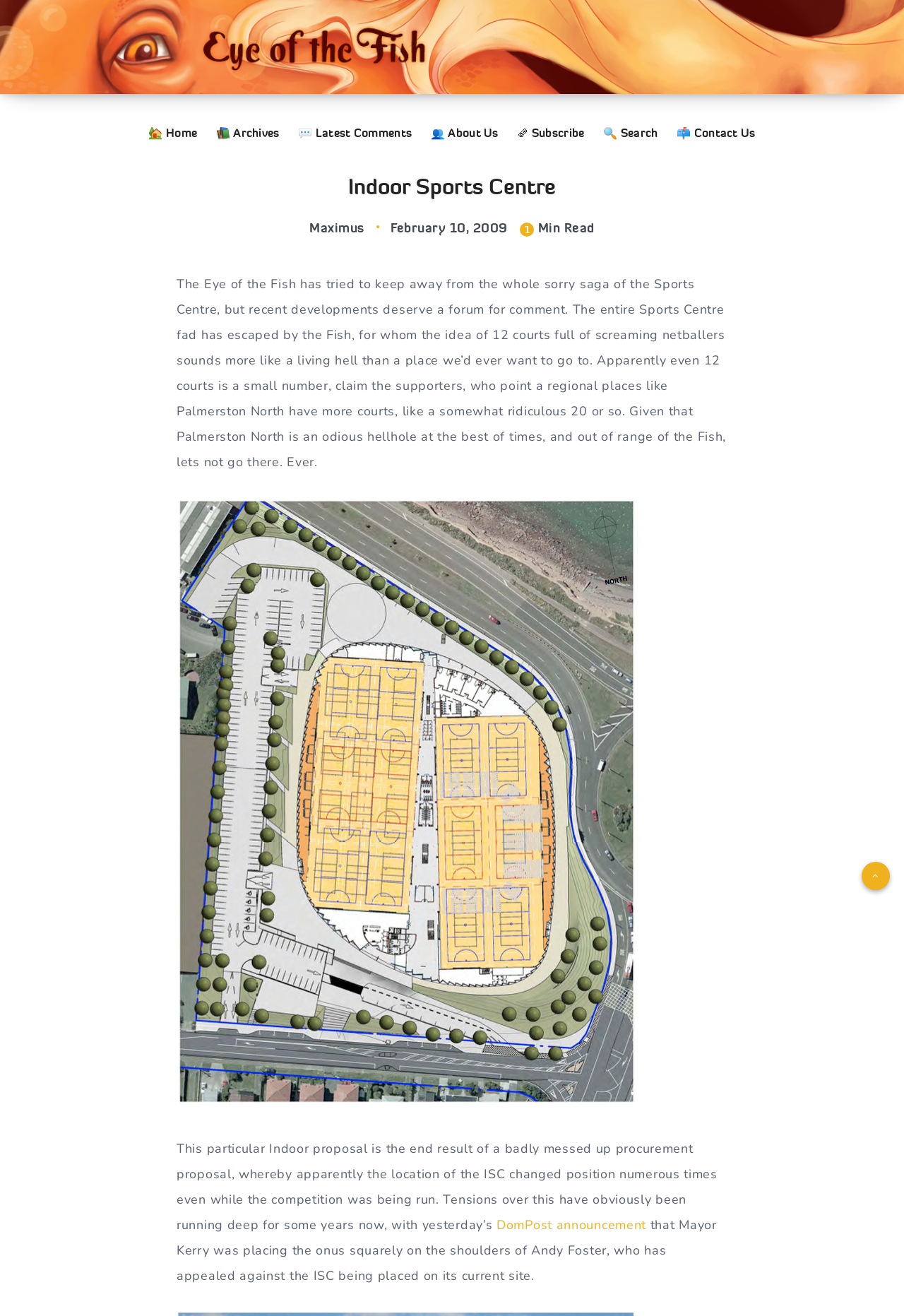Please identify the coordinates of the bounding box that should be clicked to fulfill this instruction: "read about indoor sports centre".

[0.195, 0.131, 0.805, 0.154]